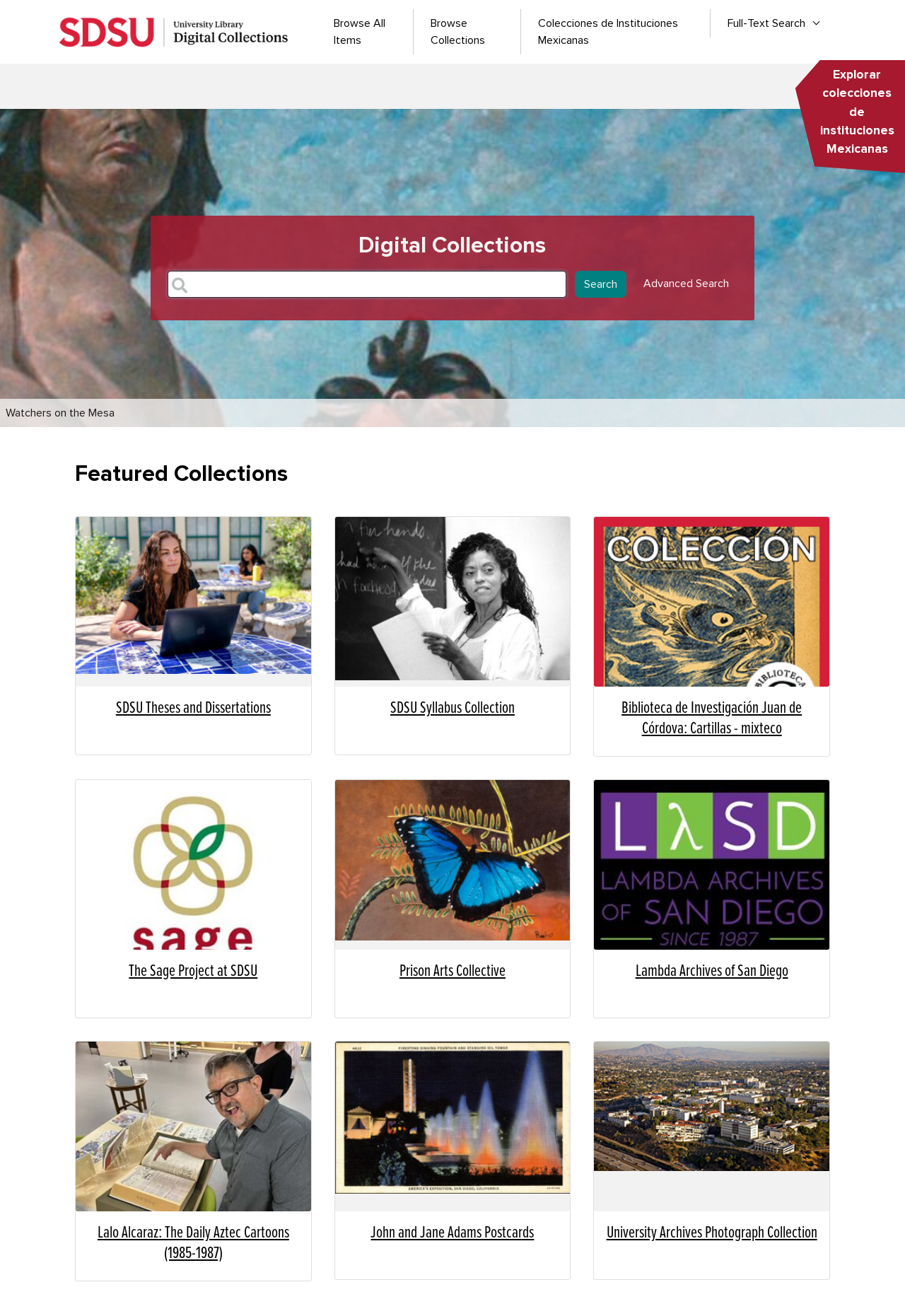How many featured collections are displayed?
Answer the question with a single word or phrase by looking at the picture.

8